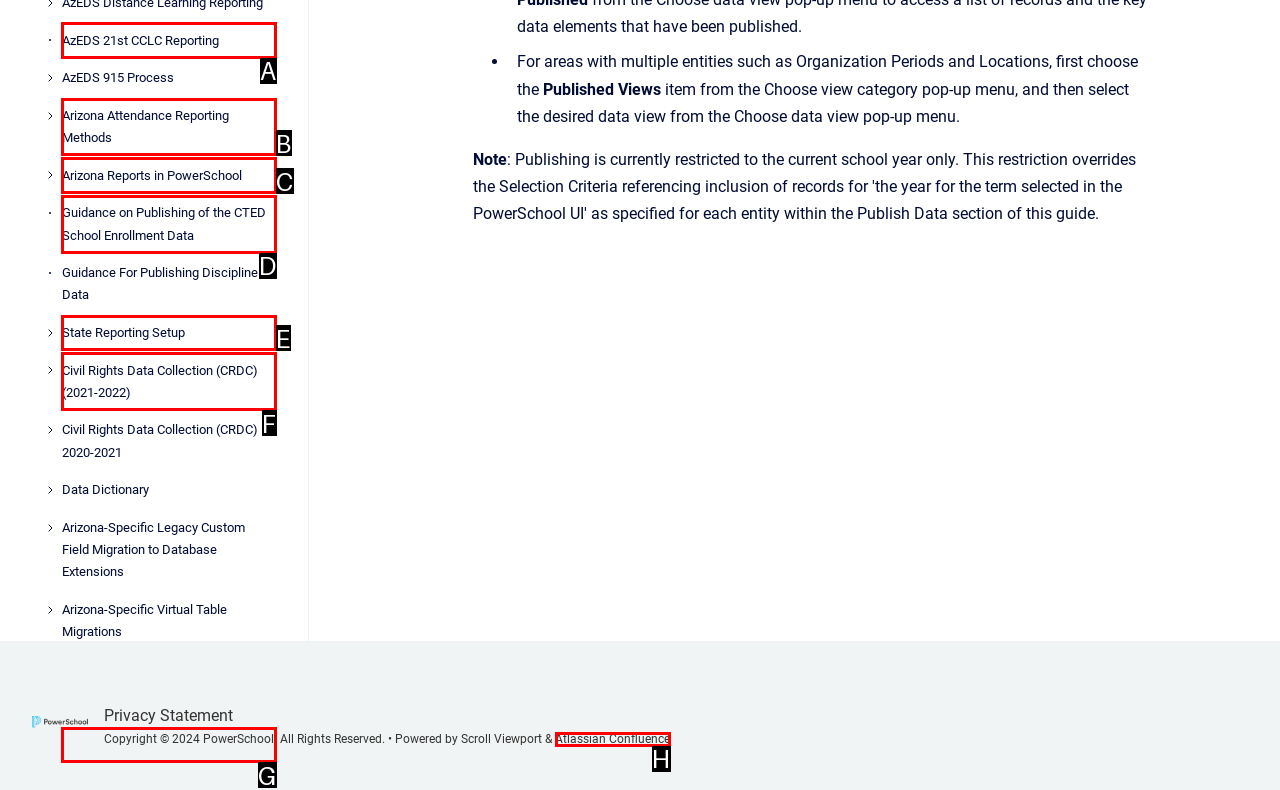Please provide the letter of the UI element that best fits the following description: Atlassian Confluence
Respond with the letter from the given choices only.

H